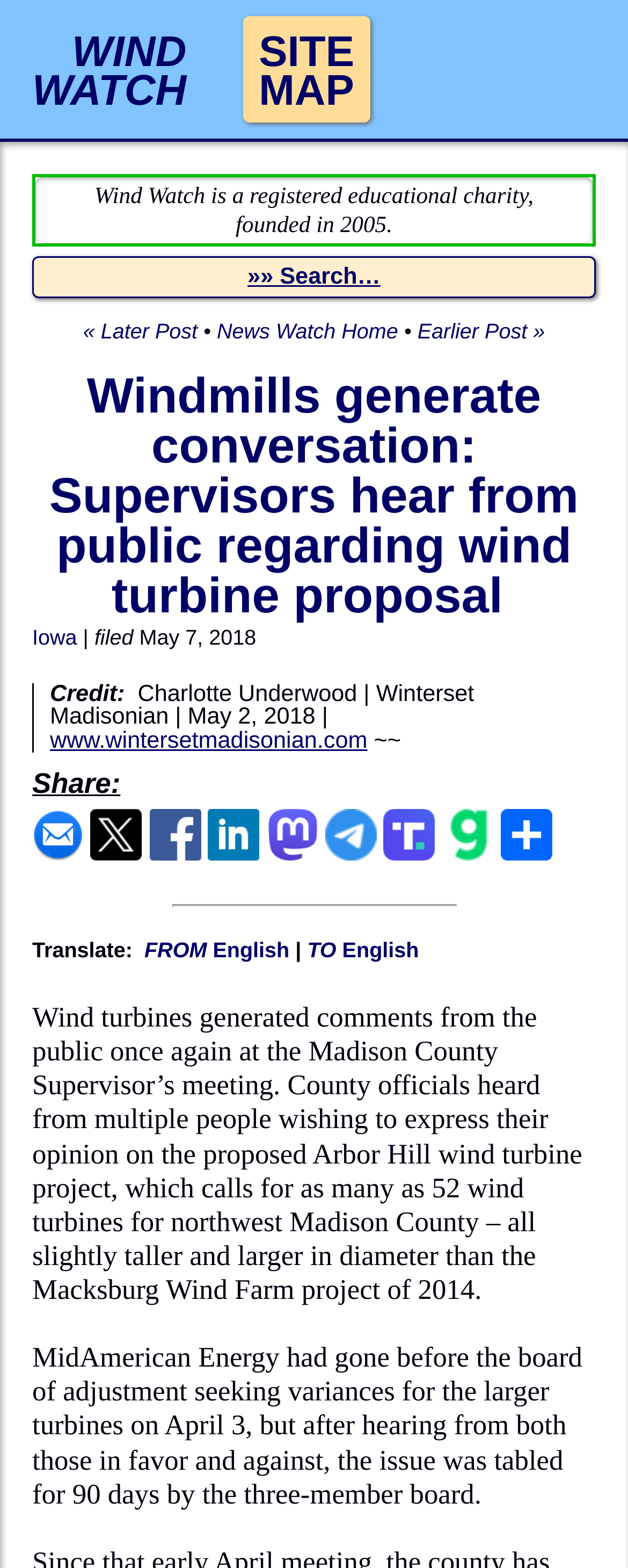Find the bounding box coordinates of the element to click in order to complete the given instruction: "Search for something."

[0.394, 0.169, 0.606, 0.185]